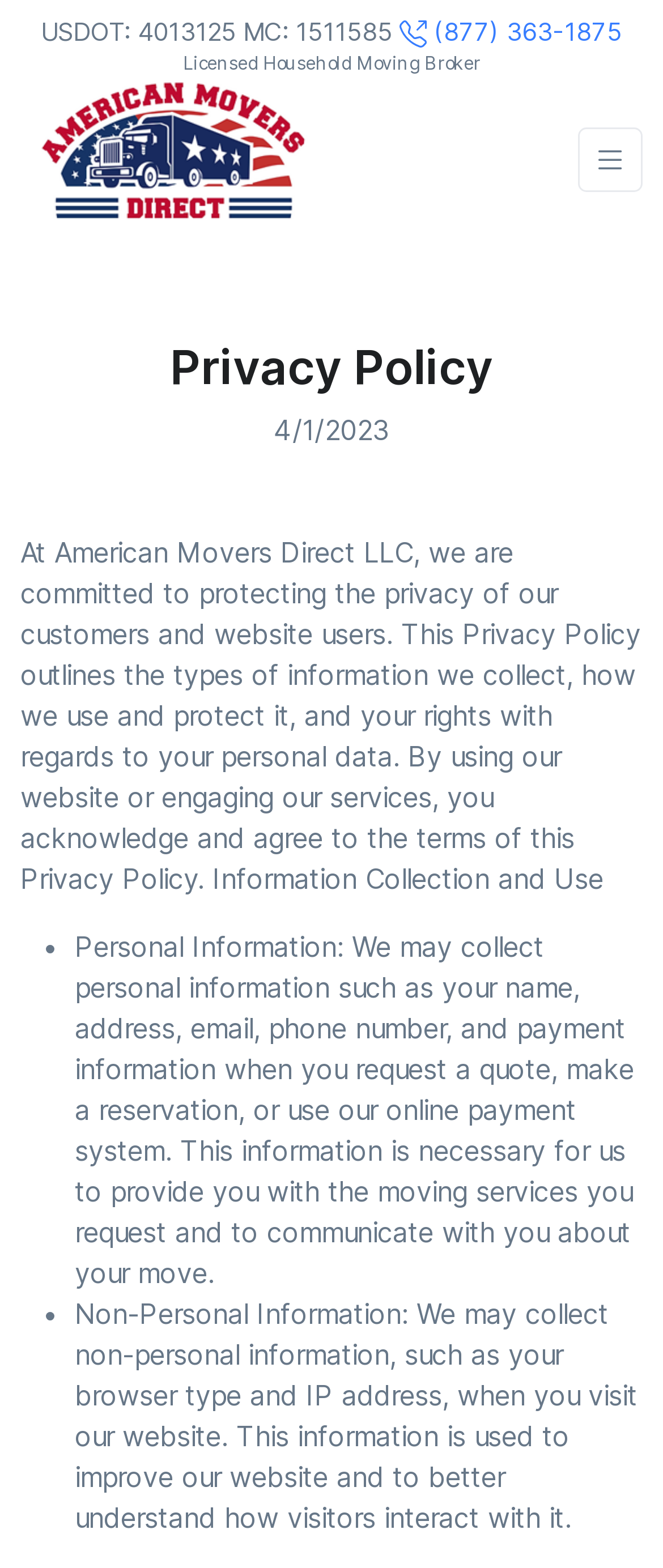Given the element description aria-label="Front", predict the bounding box coordinates for the UI element in the webpage screenshot. The format should be (top-left x, top-left y, bottom-right x, bottom-right y), and the values should be between 0 and 1.

[0.031, 0.039, 0.492, 0.154]